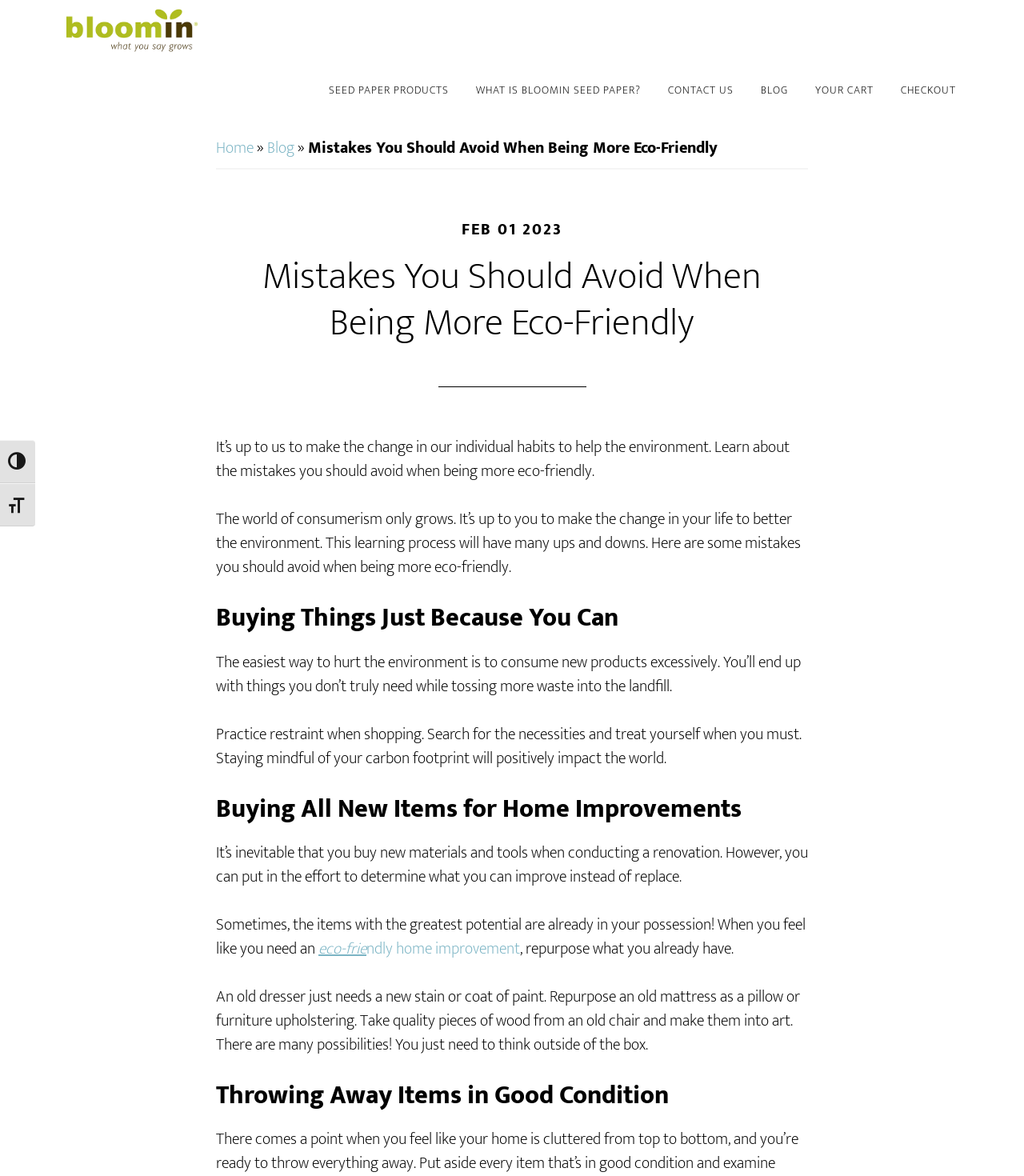Please find the bounding box coordinates of the element that needs to be clicked to perform the following instruction: "Go to seed paper products". The bounding box coordinates should be four float numbers between 0 and 1, represented as [left, top, right, bottom].

[0.309, 0.052, 0.45, 0.103]